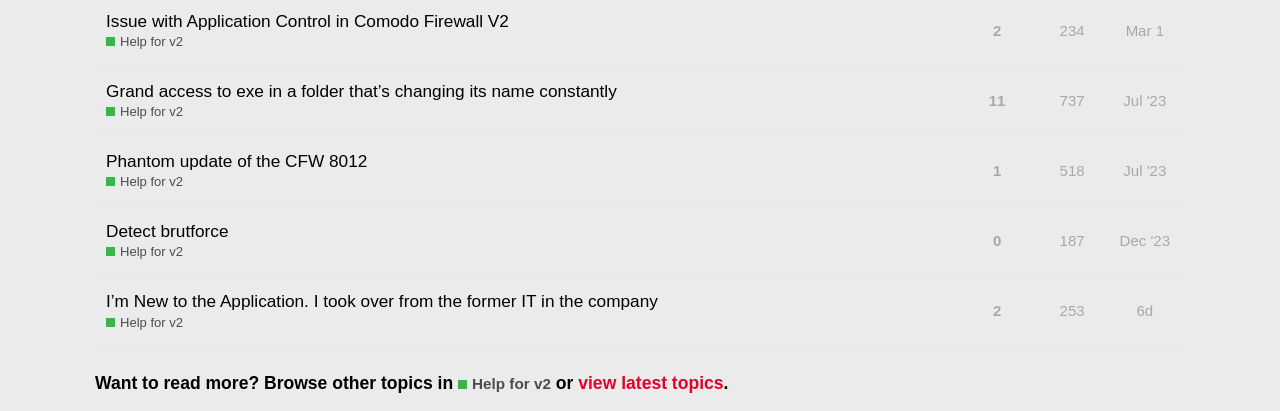Determine the bounding box coordinates for the UI element described. Format the coordinates as (top-left x, top-left y, bottom-right x, bottom-right y) and ensure all values are between 0 and 1. Element description: Mar 1

[0.875, 0.017, 0.913, 0.131]